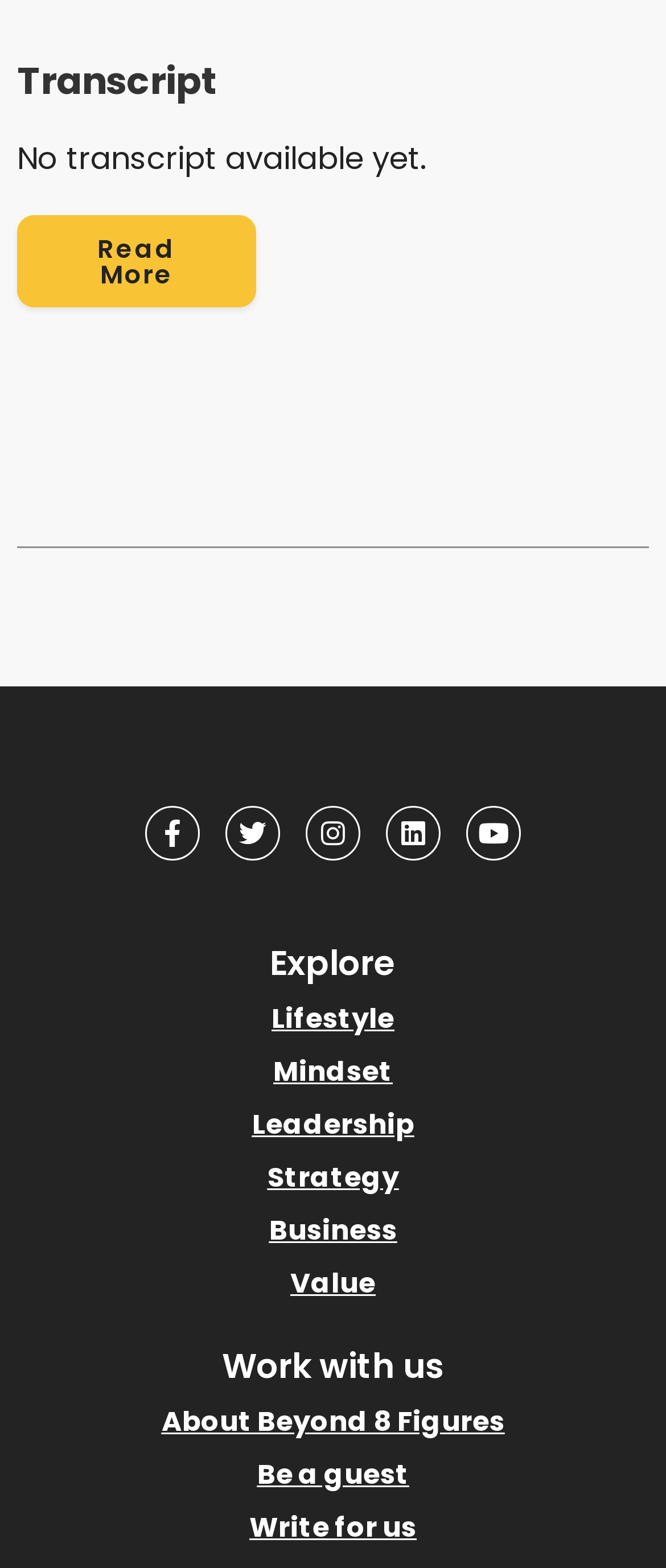Identify the bounding box coordinates for the UI element mentioned here: "No transcript available yet.". Provide the coordinates as four float values between 0 and 1, i.e., [left, top, right, bottom].

[0.026, 0.097, 0.974, 0.207]